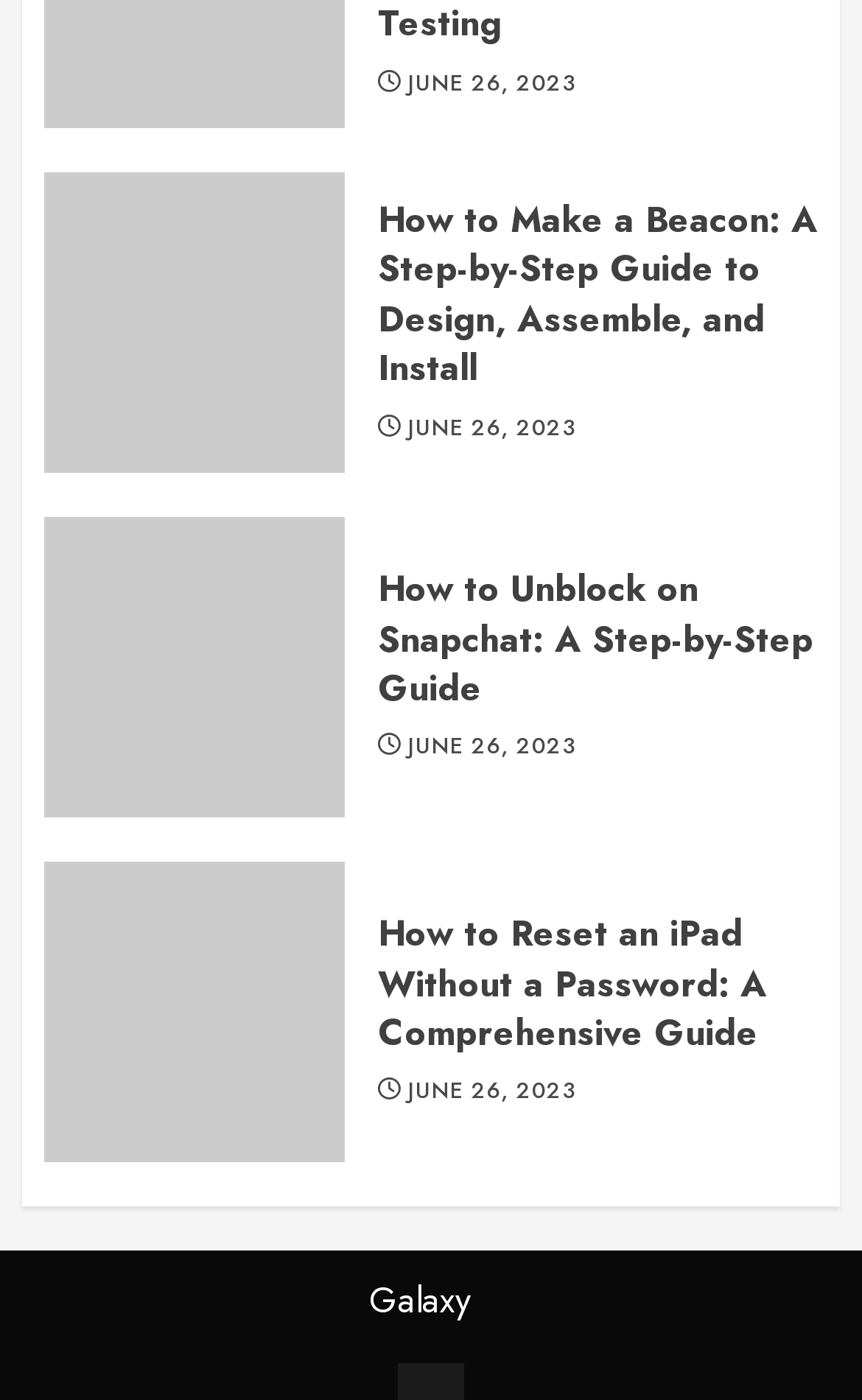Specify the bounding box coordinates for the region that must be clicked to perform the given instruction: "view the article about making a beacon".

[0.438, 0.141, 0.949, 0.282]